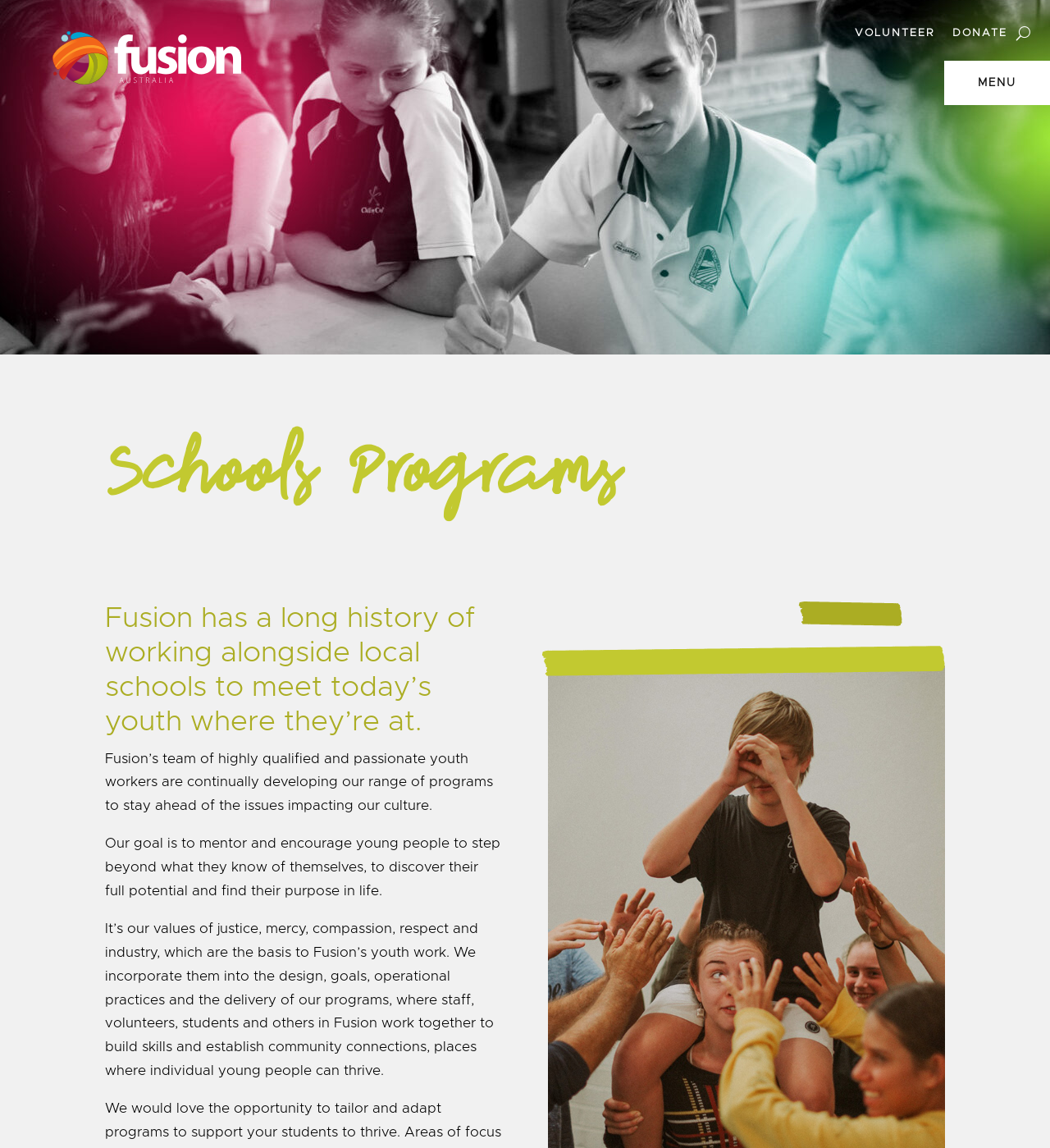Given the element description "Volunteer" in the screenshot, predict the bounding box coordinates of that UI element.

[0.814, 0.024, 0.89, 0.04]